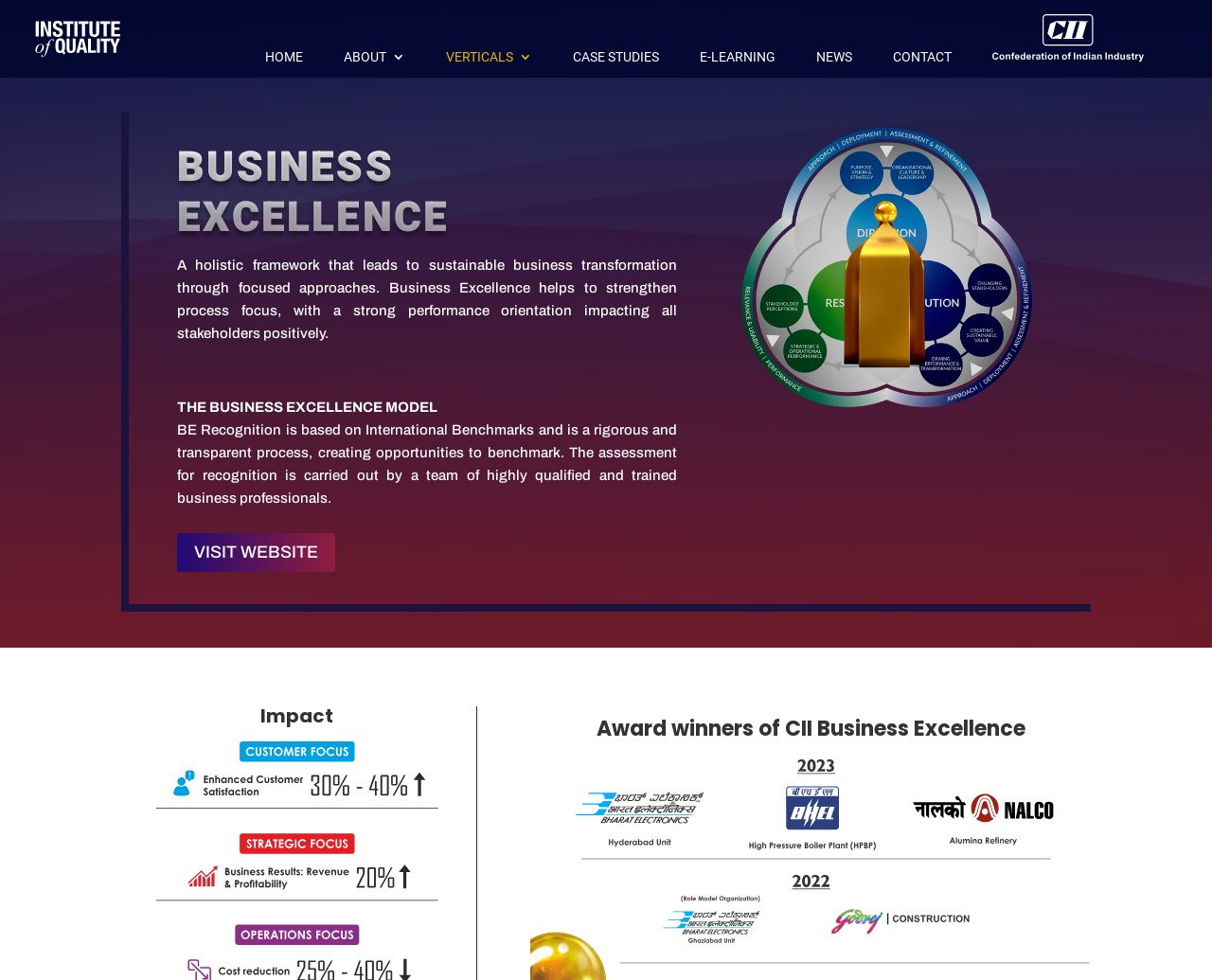Locate the bounding box coordinates of the element that should be clicked to execute the following instruction: "Click on HOME".

[0.219, 0.051, 0.25, 0.079]